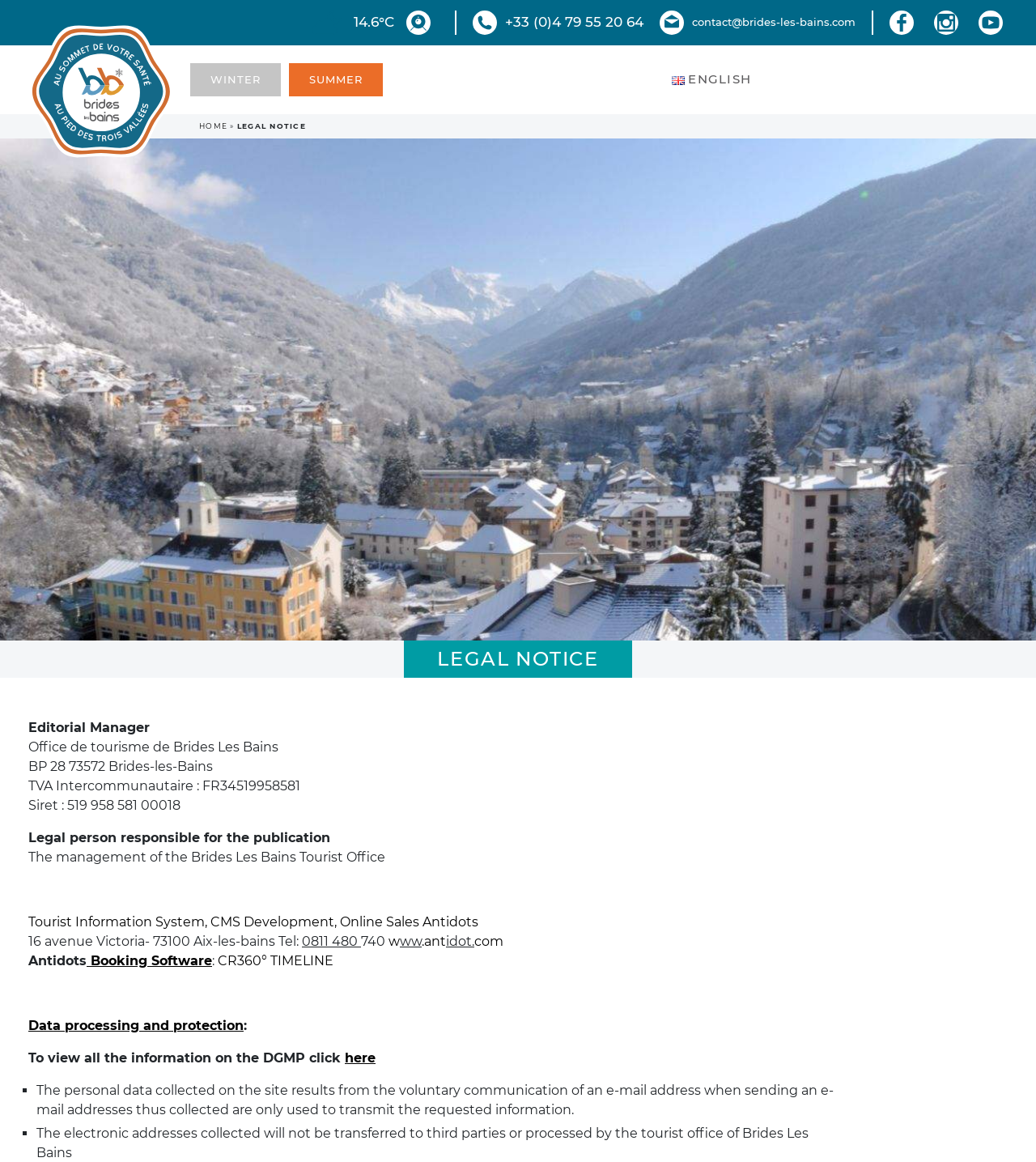Please provide a one-word or phrase answer to the question: 
What is the purpose of the tourist office?

To provide tourist information